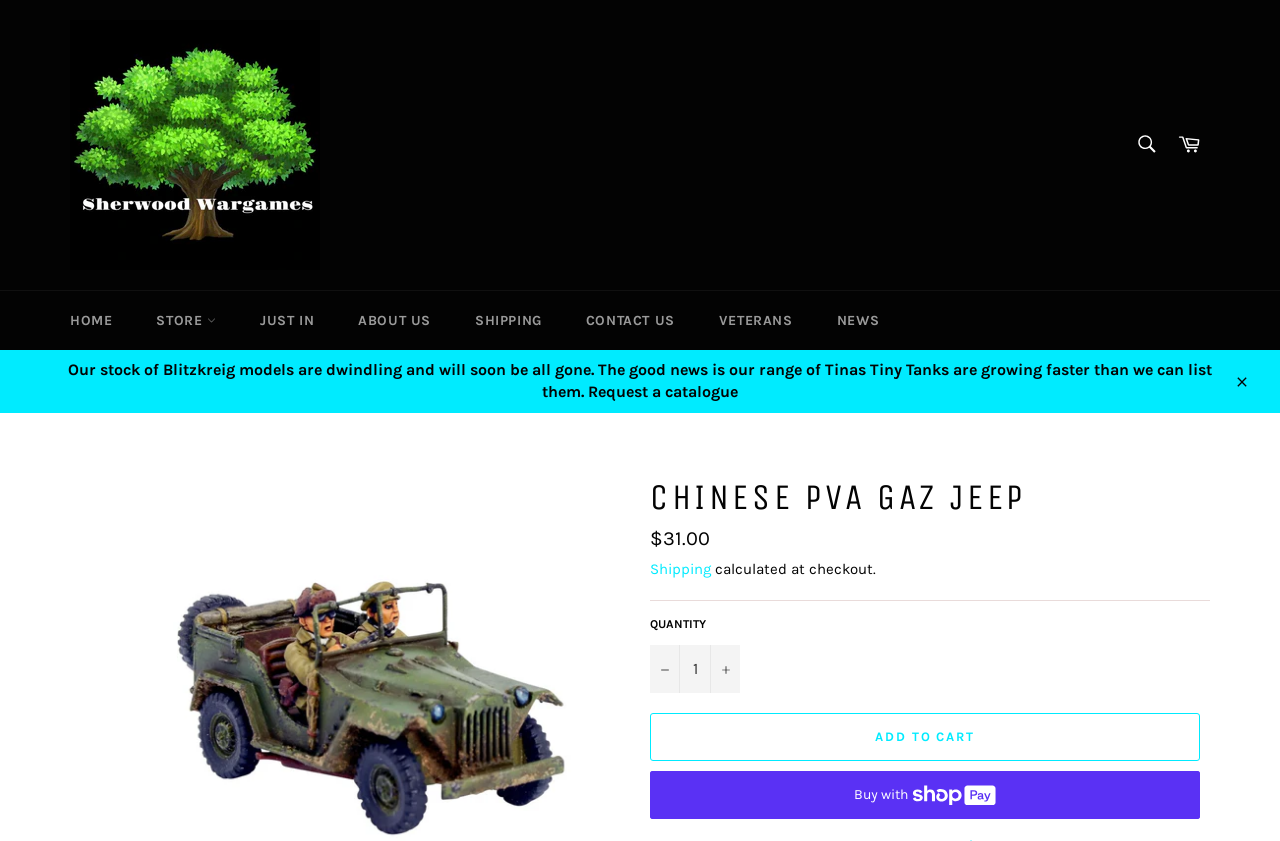Provide the bounding box coordinates, formatted as (top-left x, top-left y, bottom-right x, bottom-right y), with all values being floating point numbers between 0 and 1. Identify the bounding box of the UI element that matches the description: Store

[0.107, 0.346, 0.184, 0.416]